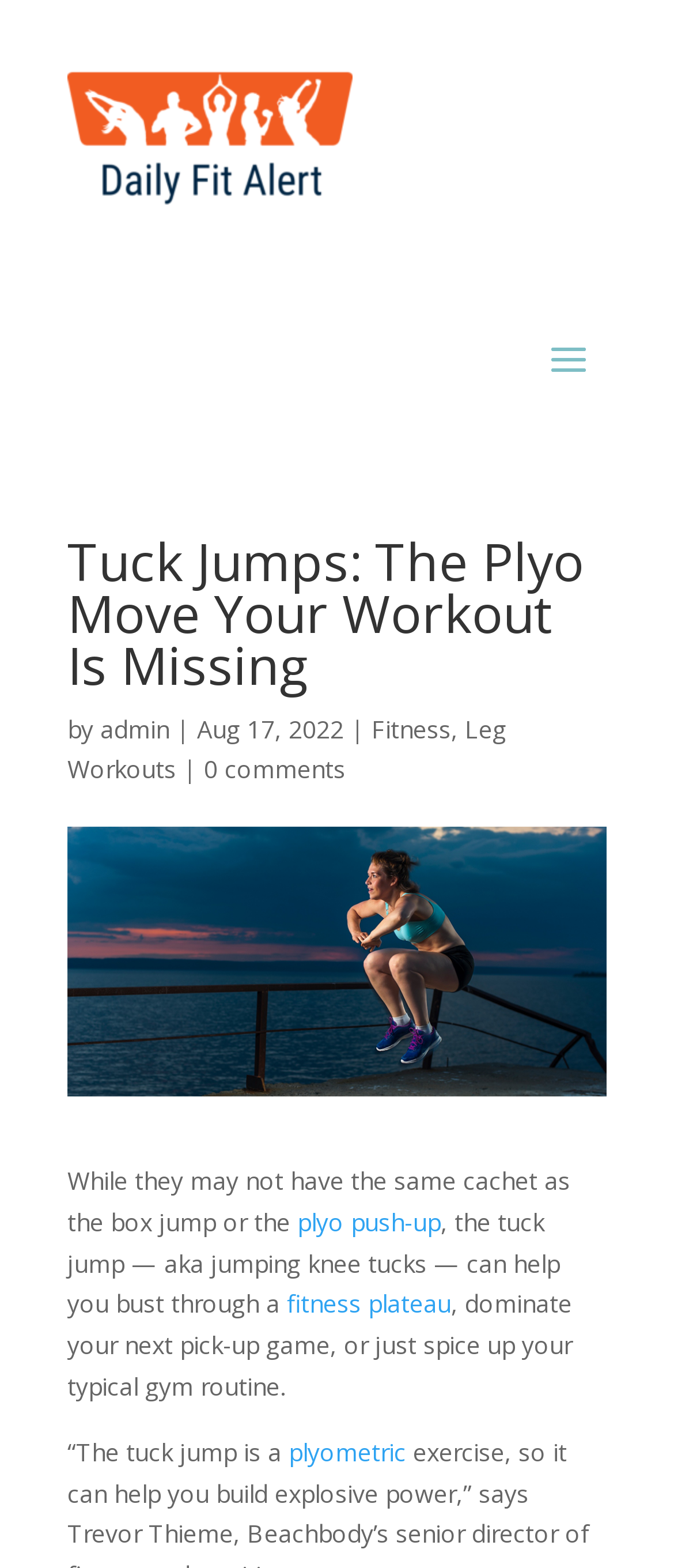How many comments does the article have?
Using the image as a reference, deliver a detailed and thorough answer to the question.

The number of comments on the article can be found by looking at the link '0 comments', which indicates that there are no comments on the article.